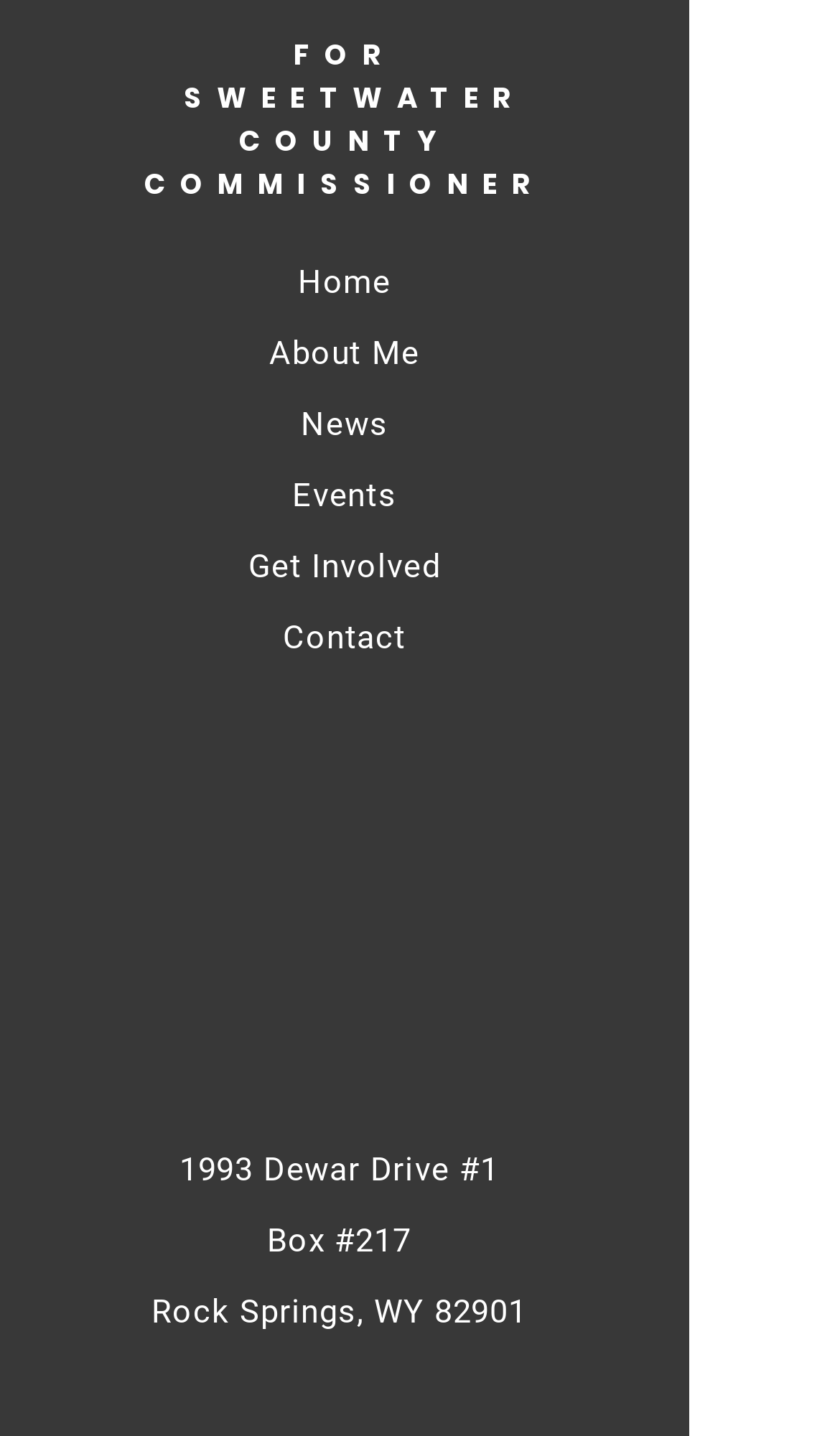Determine the bounding box coordinates for the UI element described. Format the coordinates as (top-left x, top-left y, bottom-right x, bottom-right y) and ensure all values are between 0 and 1. Element description: aria-label="White Twitter Icon"

[0.374, 0.61, 0.426, 0.64]